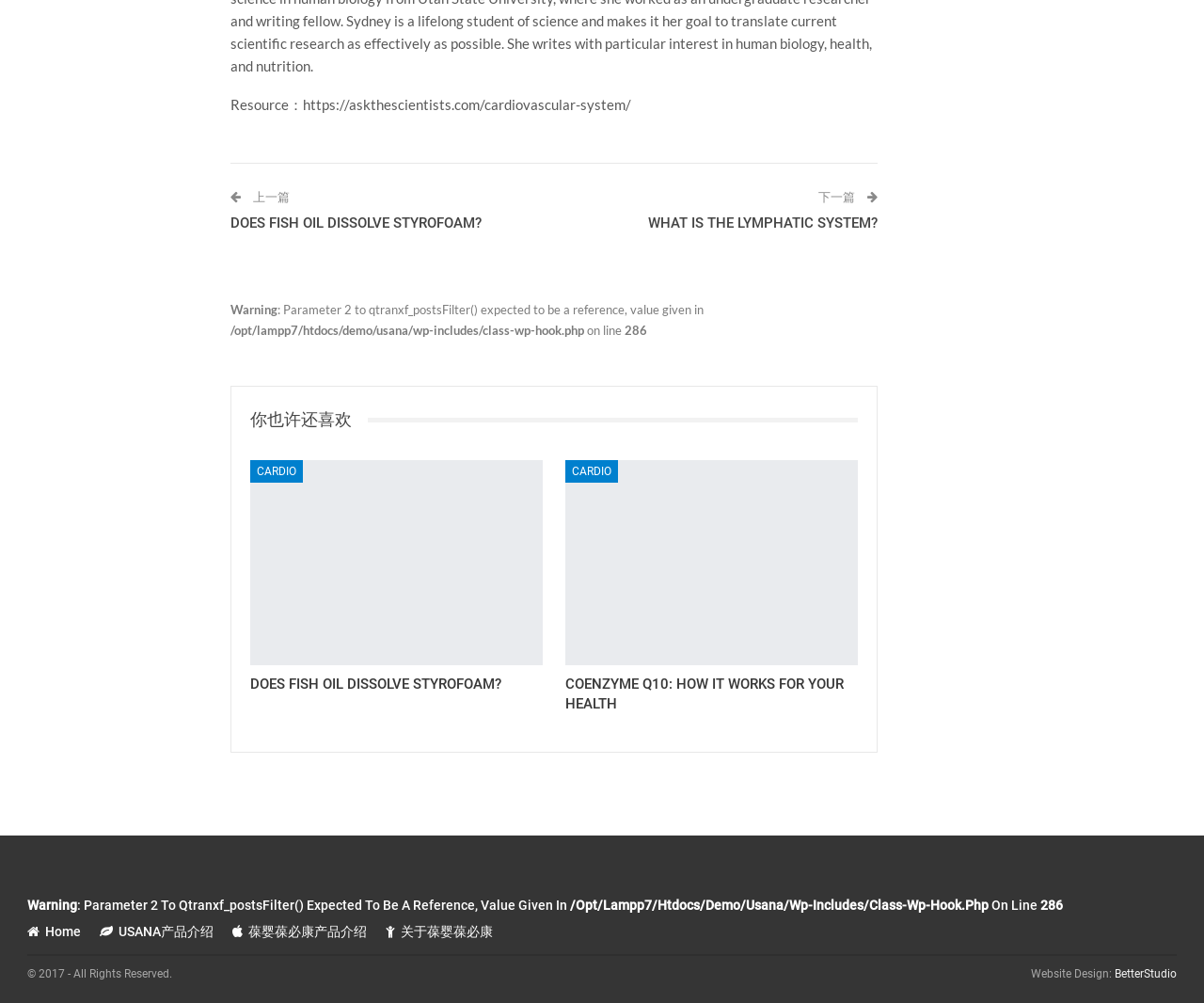What is the current page about?
Provide an in-depth and detailed answer to the question.

I inferred the answer by looking at the URL 'https://askthescientists.com/cardiovascular-system/' which is mentioned at the top of the page, indicating that the current page is about the cardiovascular system.